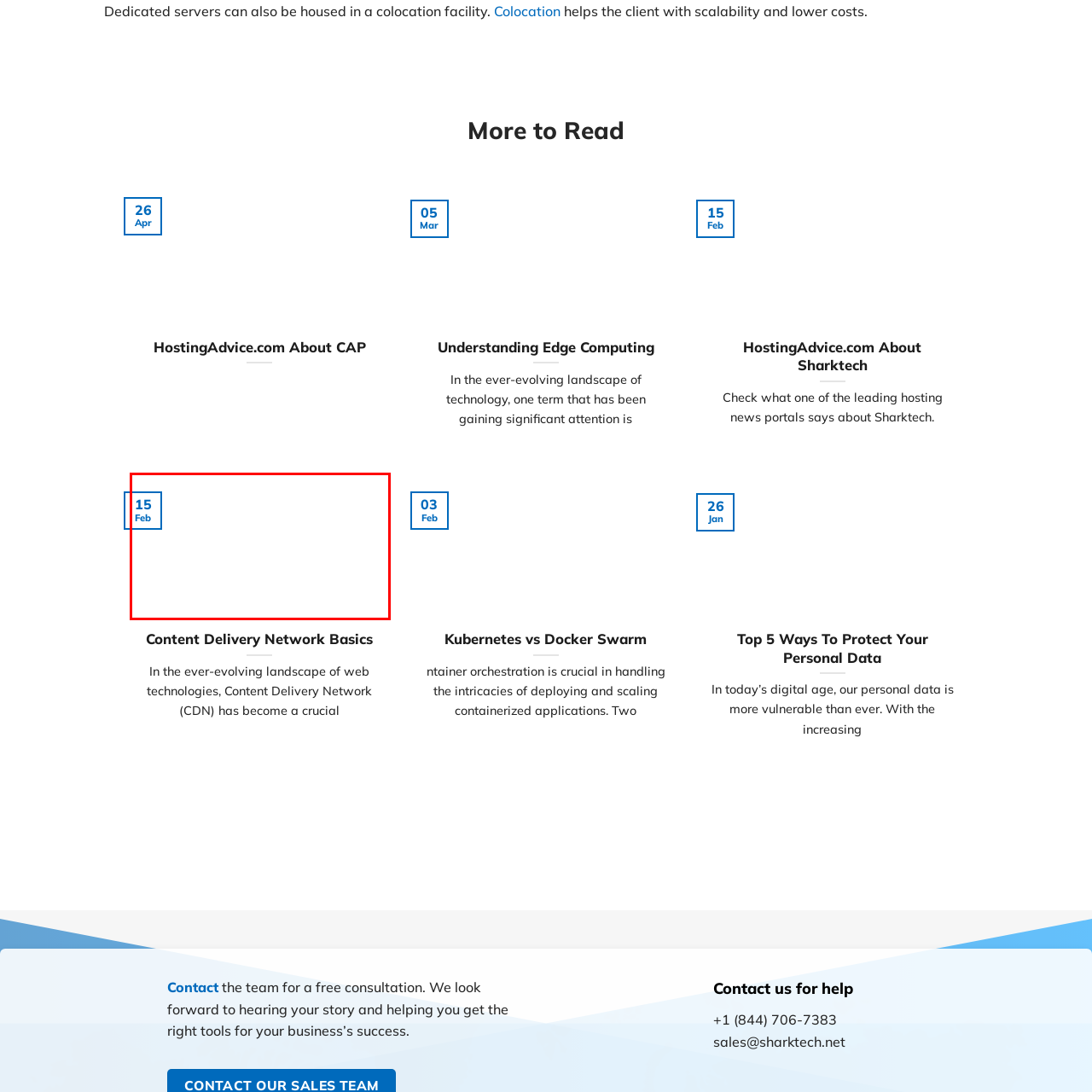Give an in-depth explanation of the image captured within the red boundary.

This image features a calendar date displayed prominently, showcasing "15" in bold, outlined formatting, accompanied by the abbreviated month "Feb" placed underneath. The details indicate a focus on the date associated with a specific event or publication, particularly relating to topics covered on a website dedicated to technology and hosting services. This date highlights the relevance of the content being presented, likely corresponding to an article or news piece published around mid-February, thus inviting readers to engage with the material linked to this time frame. The visual presentation emphasizes clarity and accessibility, making it easy for viewers to note the significance of February 15 in the context provided.